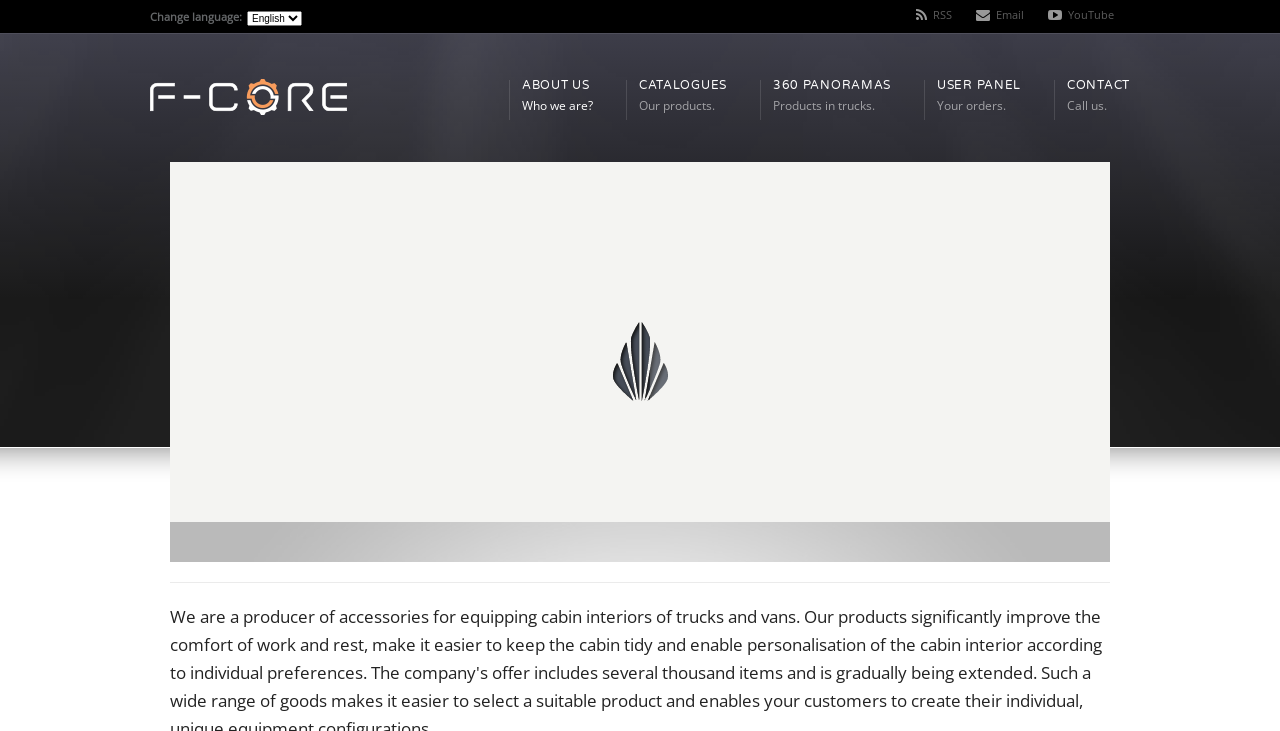Locate the bounding box coordinates of the clickable region to complete the following instruction: "Change language."

[0.193, 0.015, 0.236, 0.035]